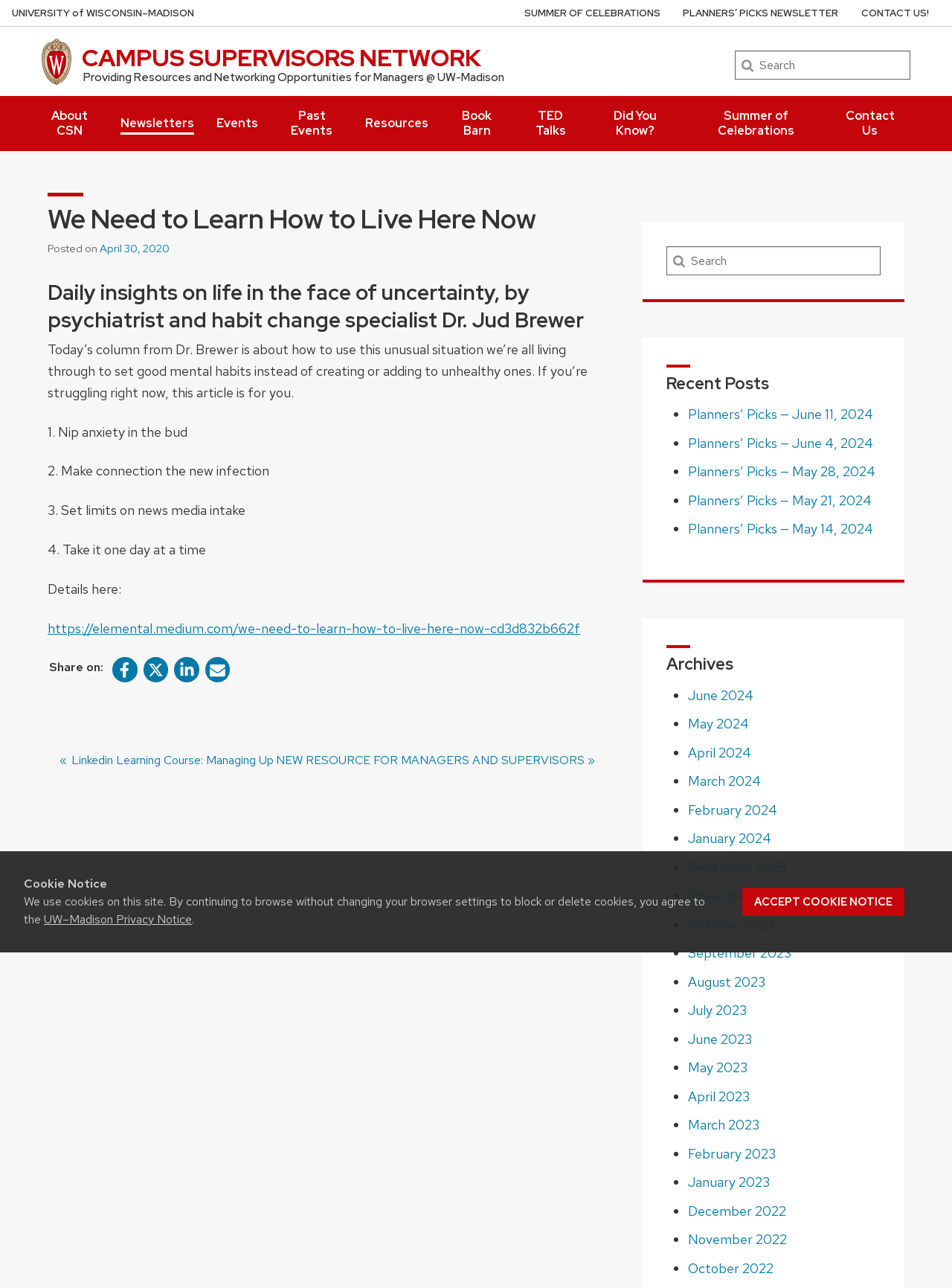Please determine the bounding box coordinates for the element that should be clicked to follow these instructions: "Read the article about living in the face of uncertainty".

[0.05, 0.156, 0.638, 0.217]